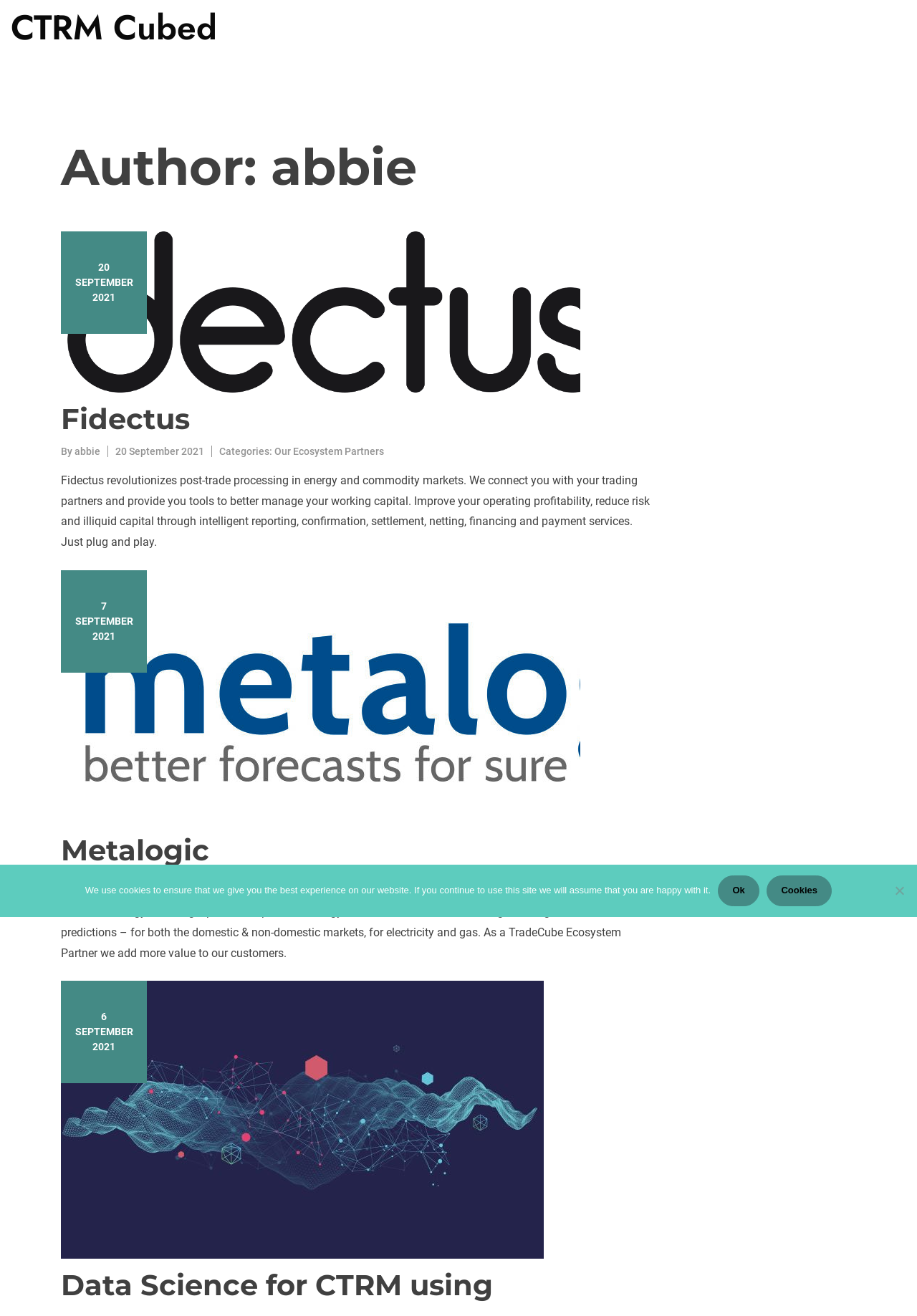Given the following UI element description: "7 September 202117 February 2024", find the bounding box coordinates in the webpage screenshot.

[0.126, 0.666, 0.216, 0.675]